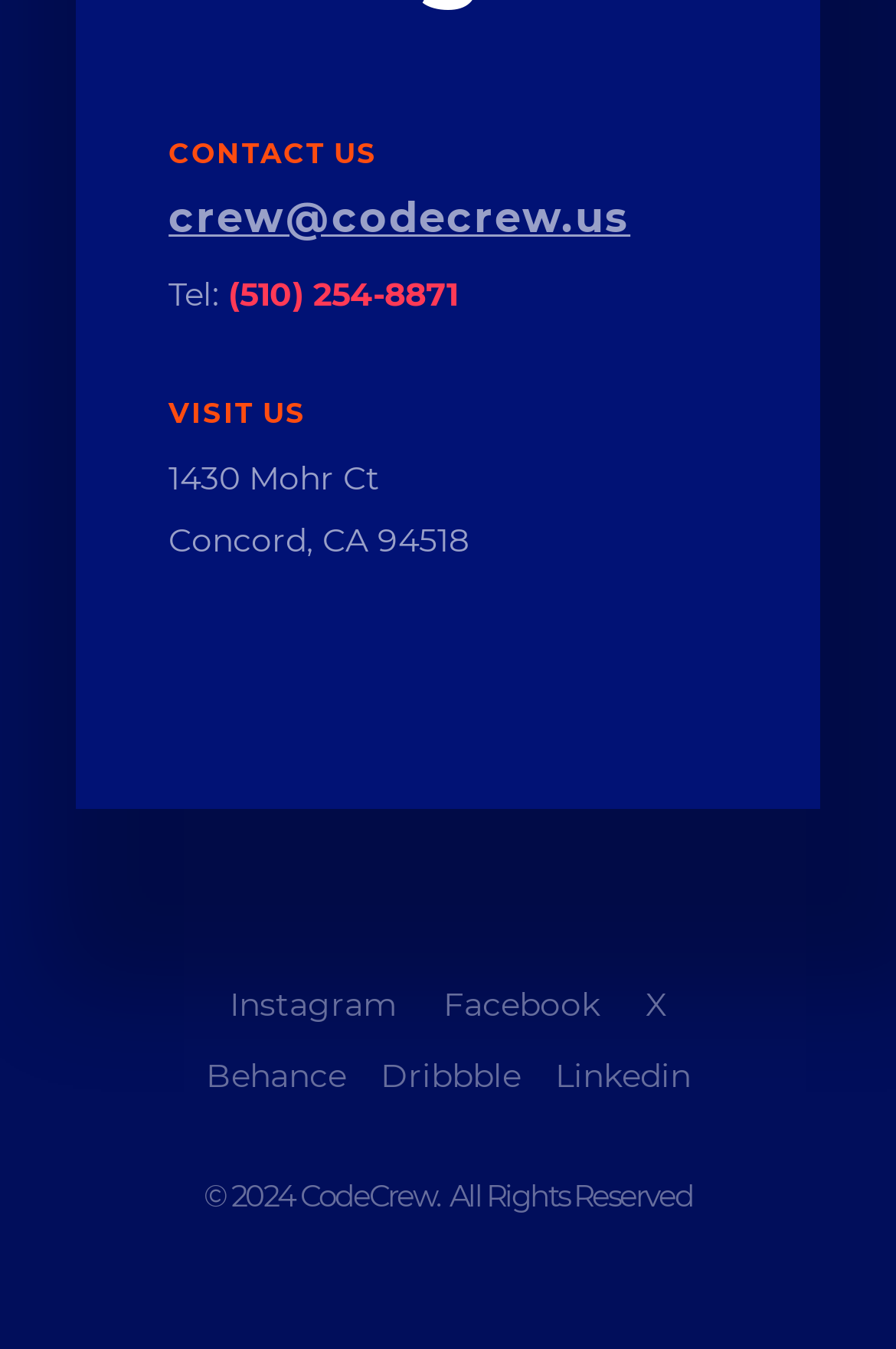Please specify the coordinates of the bounding box for the element that should be clicked to carry out this instruction: "Call the office". The coordinates must be four float numbers between 0 and 1, formatted as [left, top, right, bottom].

[0.255, 0.203, 0.511, 0.234]